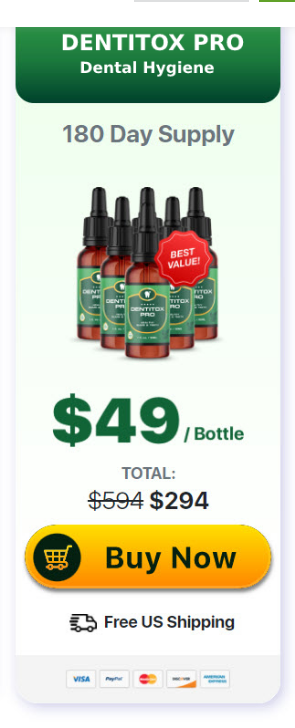Give a thorough explanation of the elements present in the image.

An advertisement for Dentitox Pro, a dental hygiene supplement, prominently displays its special offer. The image features six bottles arranged to highlight the product, emphasizing a "Best Value!" label. The pricing showcases a cost of $49 per bottle, with a total discount from $594 to $294 for a 180-day supply. Below the price information, a vibrant yellow button invites potential customers to "Buy Now." Additional icons indicate free US shipping and accepted payment methods, enhancing the appeal of the purchase option.